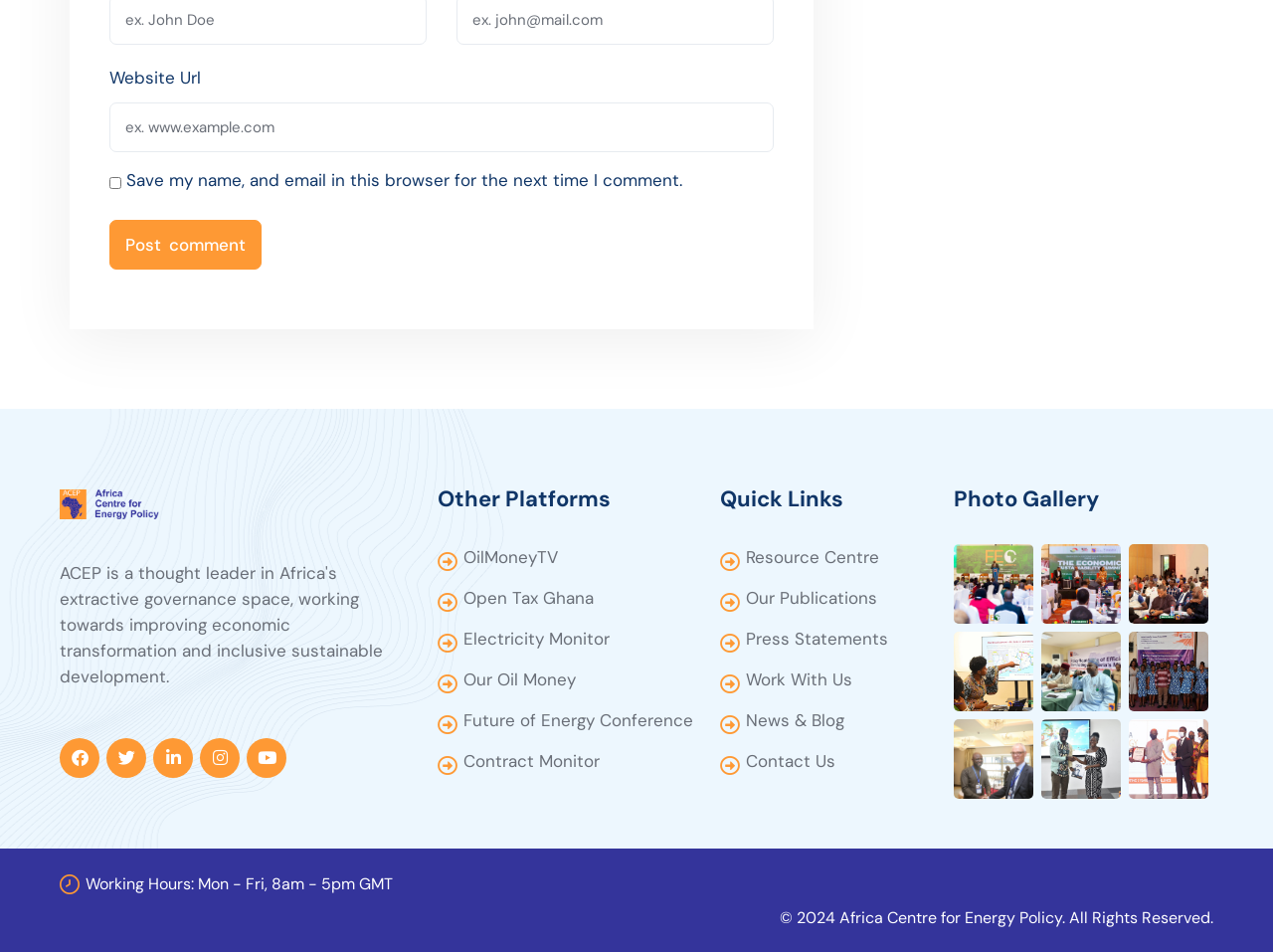What is the copyright information of the website?
Using the details shown in the screenshot, provide a comprehensive answer to the question.

The link at the bottom of the page states '© 2024 Africa Centre for Energy Policy. All Rights Reserved.', which indicates the copyright information of the website.